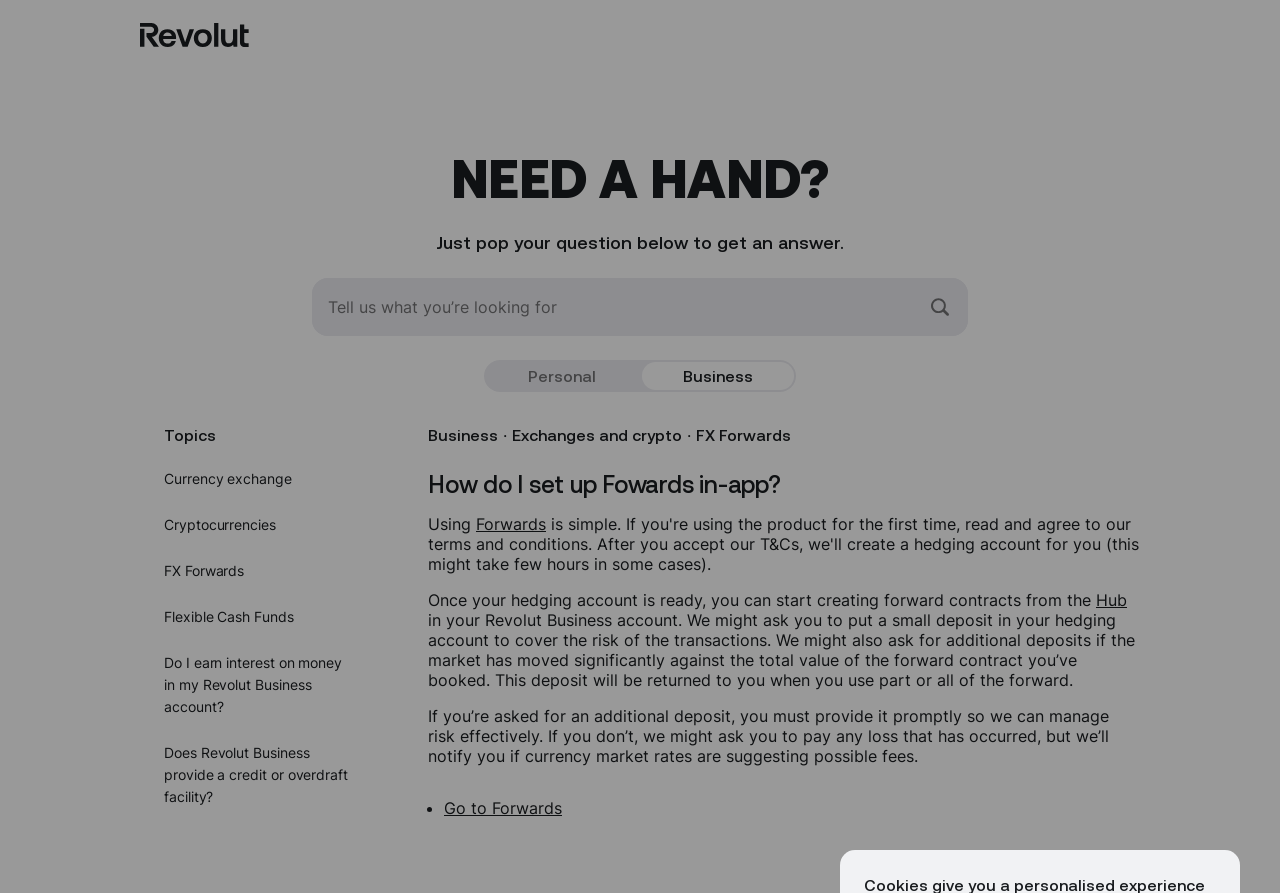Determine the bounding box coordinates of the area to click in order to meet this instruction: "Read about setting up Forwards in-app".

[0.334, 0.526, 0.891, 0.557]